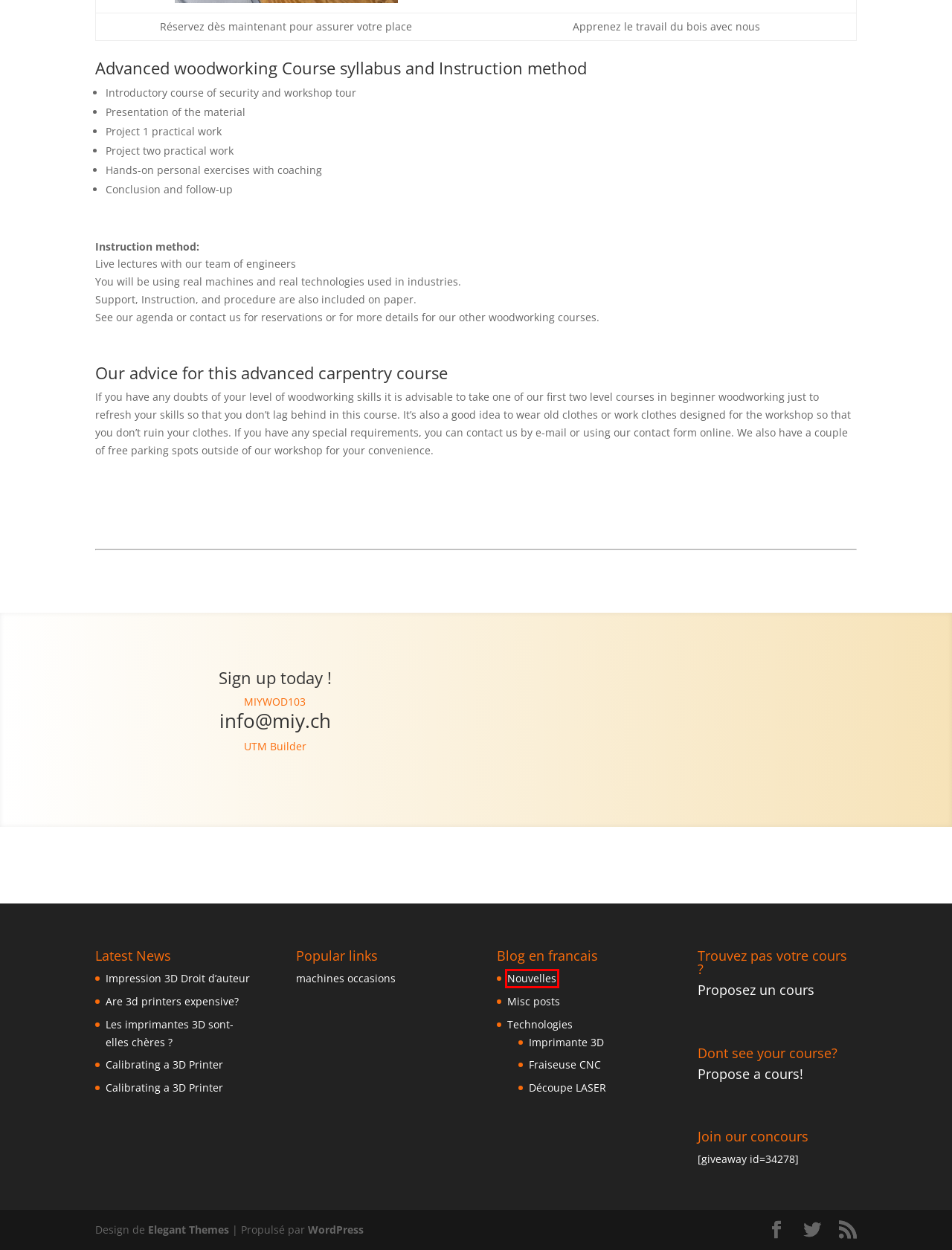Evaluate the webpage screenshot and identify the element within the red bounding box. Select the webpage description that best fits the new webpage after clicking the highlighted element. Here are the candidates:
A. Calibrating a 3D Printer | MIY Makerspace
B. Are 3d printers expensive? | MIY Makerspace
C. Découpe LASER | MIY Makerspace
D. MIY Makerspace
E. Imprimante 3D | MIY Makerspace
F. Misc posts | MIY Makerspace
G. Nouvelles | MIY Makerspace
H. Les imprimantes 3D sont-elles chères ? | MIY Makerspace

G